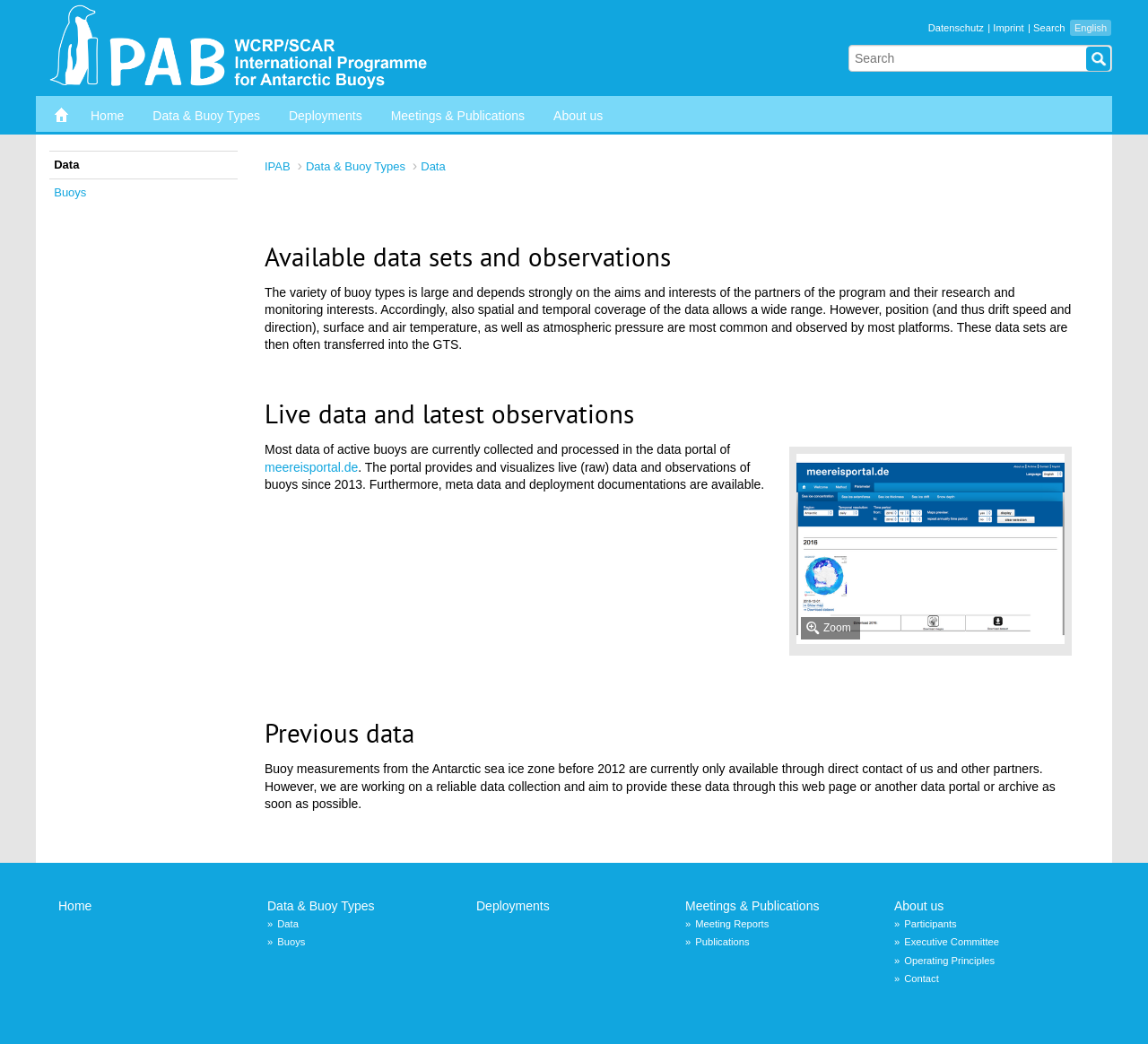Identify the bounding box for the UI element described as: "Meetings & Publications". Ensure the coordinates are four float numbers between 0 and 1, formatted as [left, top, right, bottom].

[0.597, 0.861, 0.714, 0.875]